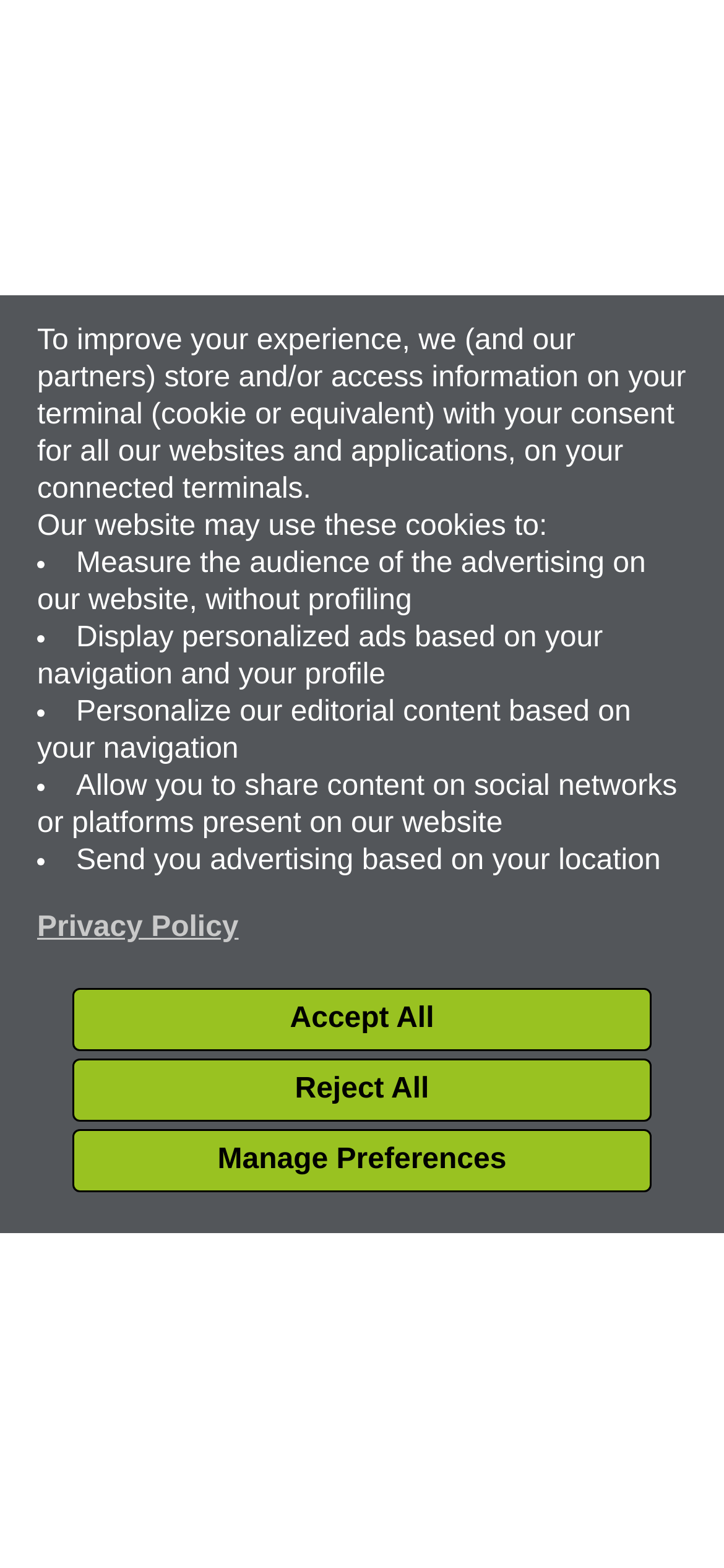Convey a detailed summary of the webpage, mentioning all key elements.

The webpage is about Residor, a company that offers secure and affordable composite doors. At the top of the page, there is a dialog box with a title "Why Residor?" and a brief description of the company's mission. Below the dialog box, there is a heading "Why Residor?" followed by a date "August 4th 2017" and a "Reading time" indicator.

The main content of the page is divided into two sections. The first section is about the importance of having a safe and secure home, with a brief paragraph describing the benefits of Residor's composite doors. This section is accompanied by a large image that spans the width of the page.

The second section is about door styles, with a heading "Door Styles" and a brief description of the various styles available. This section also mentions the customization options available, including glass designs and accessories.

On the top-left corner of the page, there is a link to "Solidor" with a small image of the Solidor logo. At the bottom of the page, there are three buttons: "Manage Preferences", "Accept All", and "Reject All", which are likely related to cookie preferences. There is also a link to "Privacy Policy" and a list of bullet points describing how the website uses cookies.